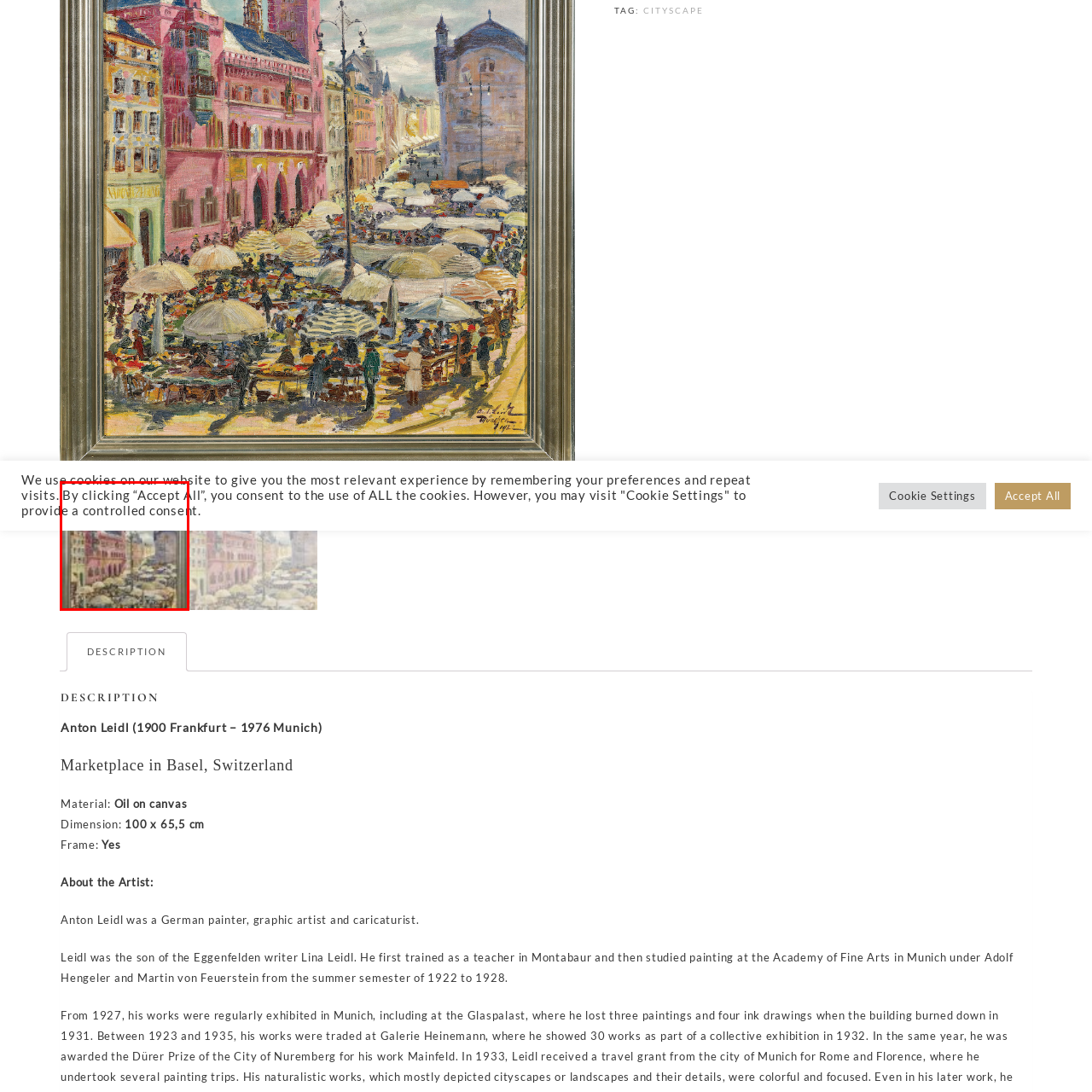Detail the features and elements seen in the red-circled portion of the image.

This image showcases "Marketplace in Basel, Switzerland," a painting by the German artist Anton Leidl, who lived from 1900 to 1976. The artwork features a vibrant and bustling scene of the marketplace, capturing the essence of daily life in Basel. The composition includes lively figures amidst a backdrop of historic buildings and colorful market stalls, often adorned with umbrellas that invite the viewer into the lively atmosphere. 

Leidl utilized oil on canvas for this piece, which measures 100 x 65.5 cm. The painting not only highlights the artist's skill in portraying movement and community interaction but also reflects his background as a graphic artist and caricaturist. Anton Leidl trained under notable figures at the Academy of Fine Arts in Munich and is remembered for his unique blend of styles and subjects in his artistic endeavors.